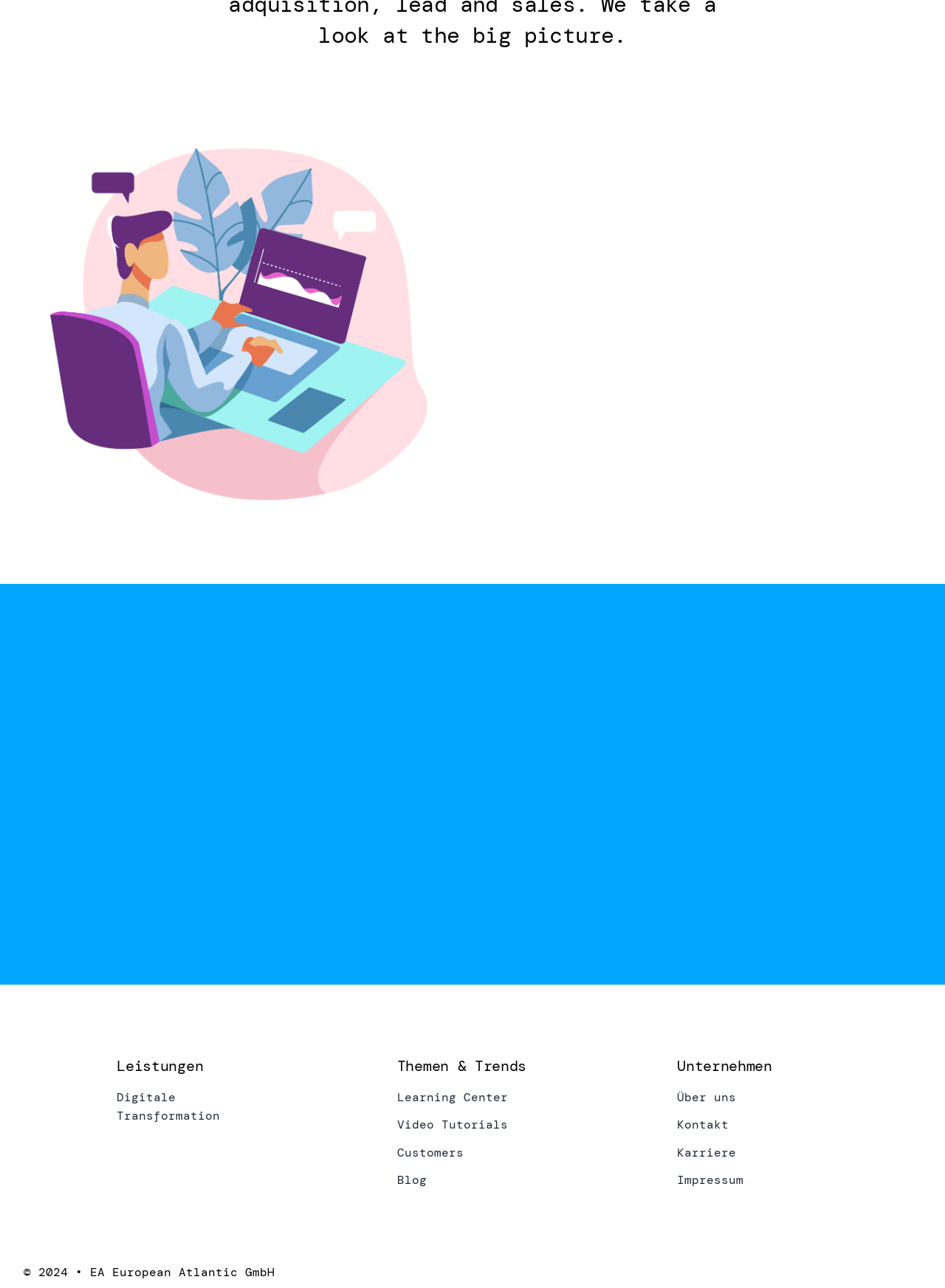What is the company name mentioned in the copyright text?
Analyze the image and provide a thorough answer to the question.

The company name mentioned in the copyright text at the bottom of the webpage is 'EA European Atlantic GmbH', which is part of the static text '© 2024 • EA European Atlantic GmbH' with a bounding box coordinate of [0.025, 0.982, 0.291, 0.994].